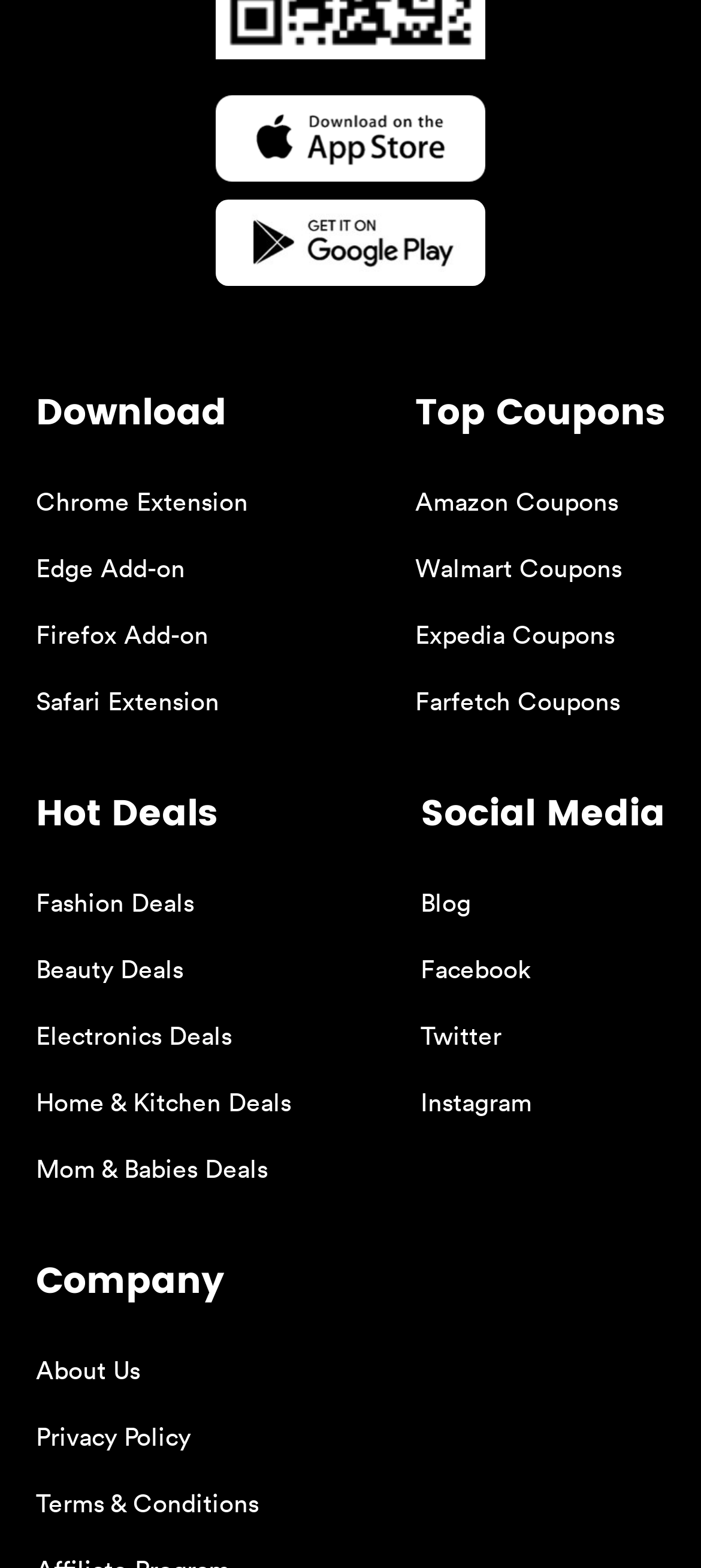Could you highlight the region that needs to be clicked to execute the instruction: "View Amazon Coupons"?

[0.592, 0.308, 0.882, 0.33]